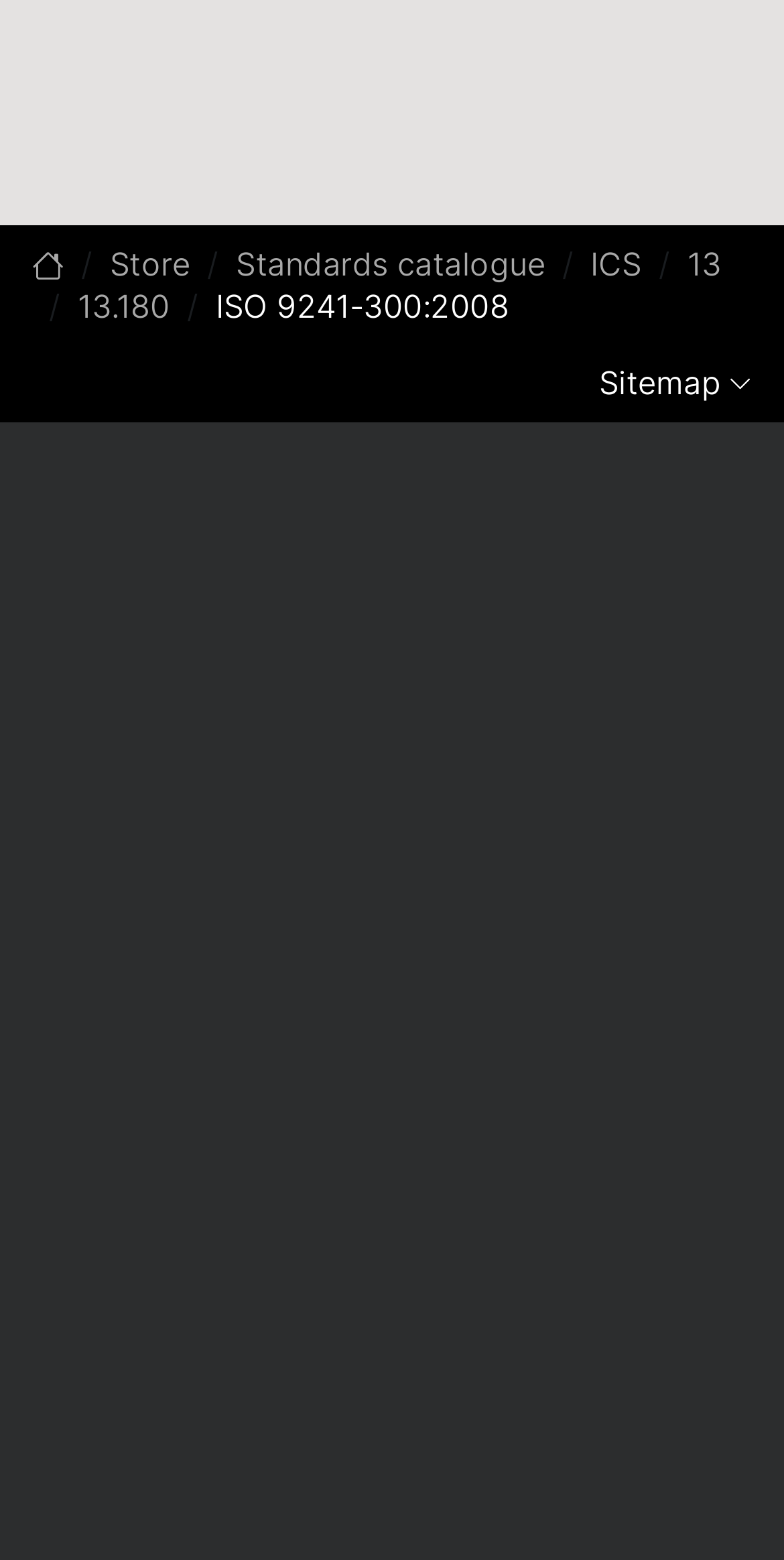Look at the image and write a detailed answer to the question: 
What is the purpose of the button with a sitemap icon?

The button with a sitemap icon has a description 'Sitemap ' and is located at [0.764, 0.233, 0.959, 0.258]. Its purpose is to expand or collapse the sitemap, as indicated by its 'expanded: False' property and its control 'collapseSitemap'.